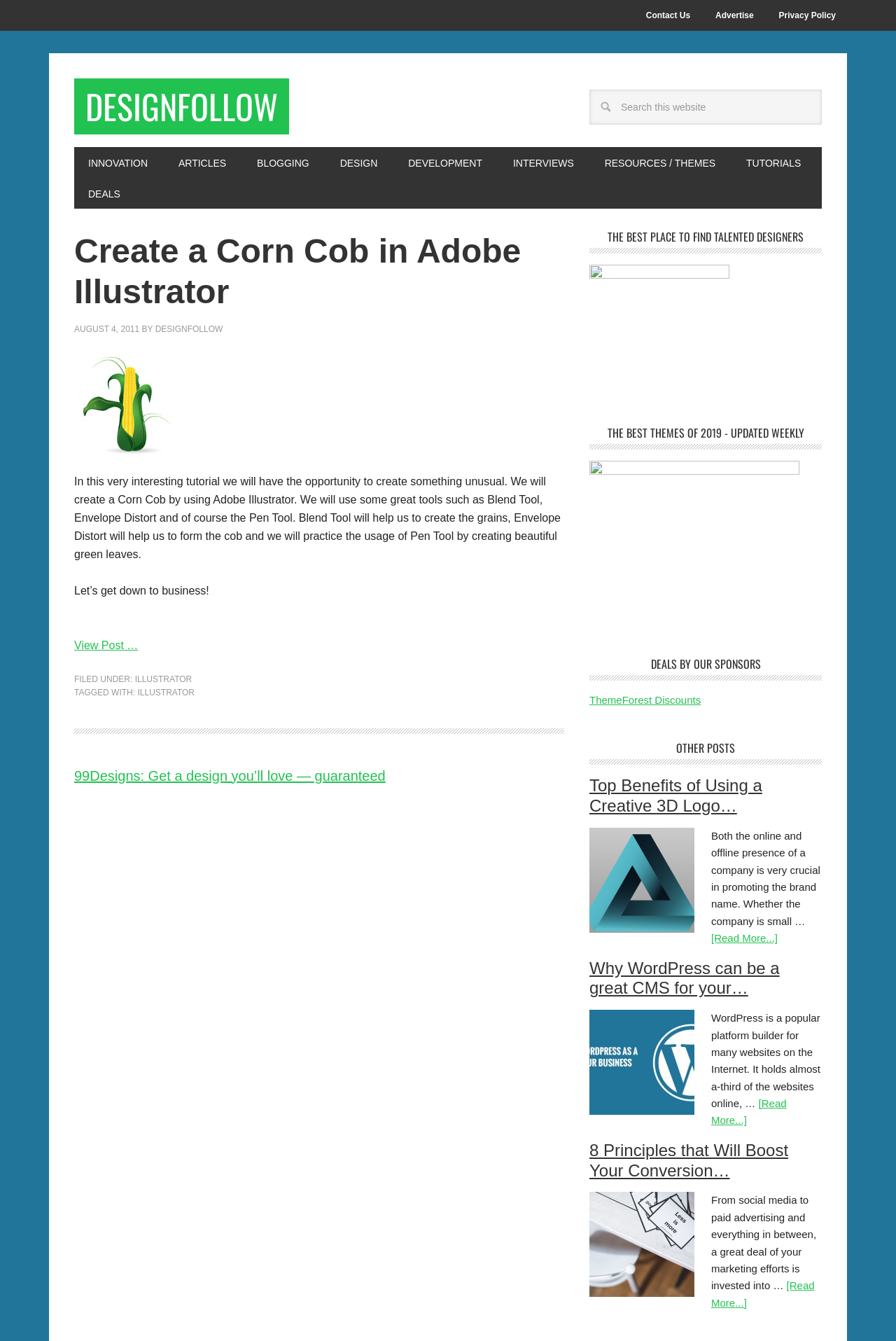Pinpoint the bounding box coordinates of the area that should be clicked to complete the following instruction: "Get a design you’ll love — guaranteed". The coordinates must be given as four float numbers between 0 and 1, i.e., [left, top, right, bottom].

[0.083, 0.573, 0.43, 0.584]